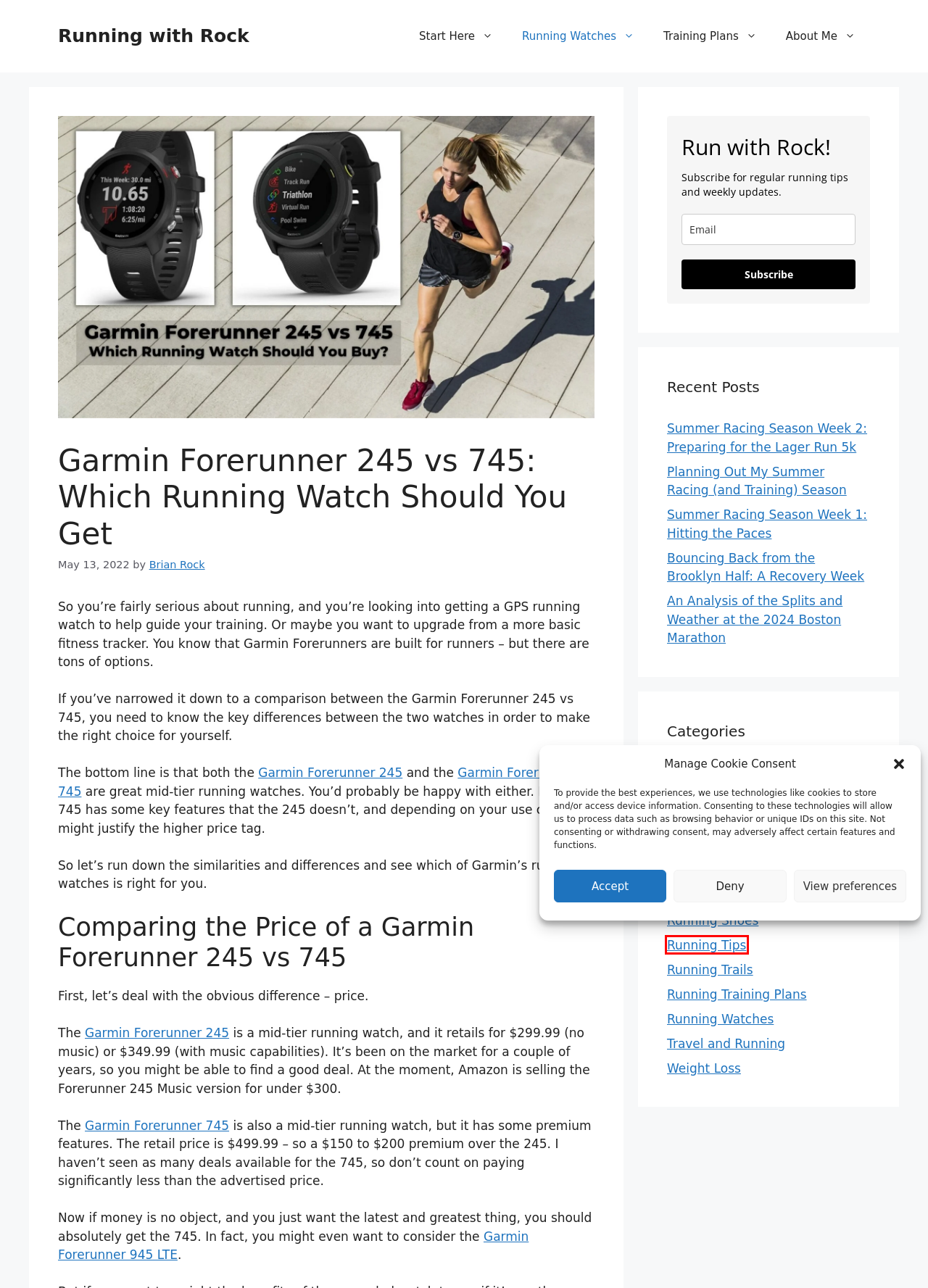Given a screenshot of a webpage with a red bounding box, please pick the webpage description that best fits the new webpage after clicking the element inside the bounding box. Here are the candidates:
A. Planning Out My Summer Racing (and Training) Season - Running with Rock
B. Weight Loss Archives - Running with Rock
C. Running Shoes Archives - Running with Rock
D. Running Training Plans Archives - Running with Rock
E. Summer Racing Season Week 1: Hitting the Paces - Running with Rock
F. Bouncing Back from the Brooklyn Half: A Recovery Week - Running with Rock
G. Running Tips Archives - Running with Rock
H. About Me - Running with Rock

G